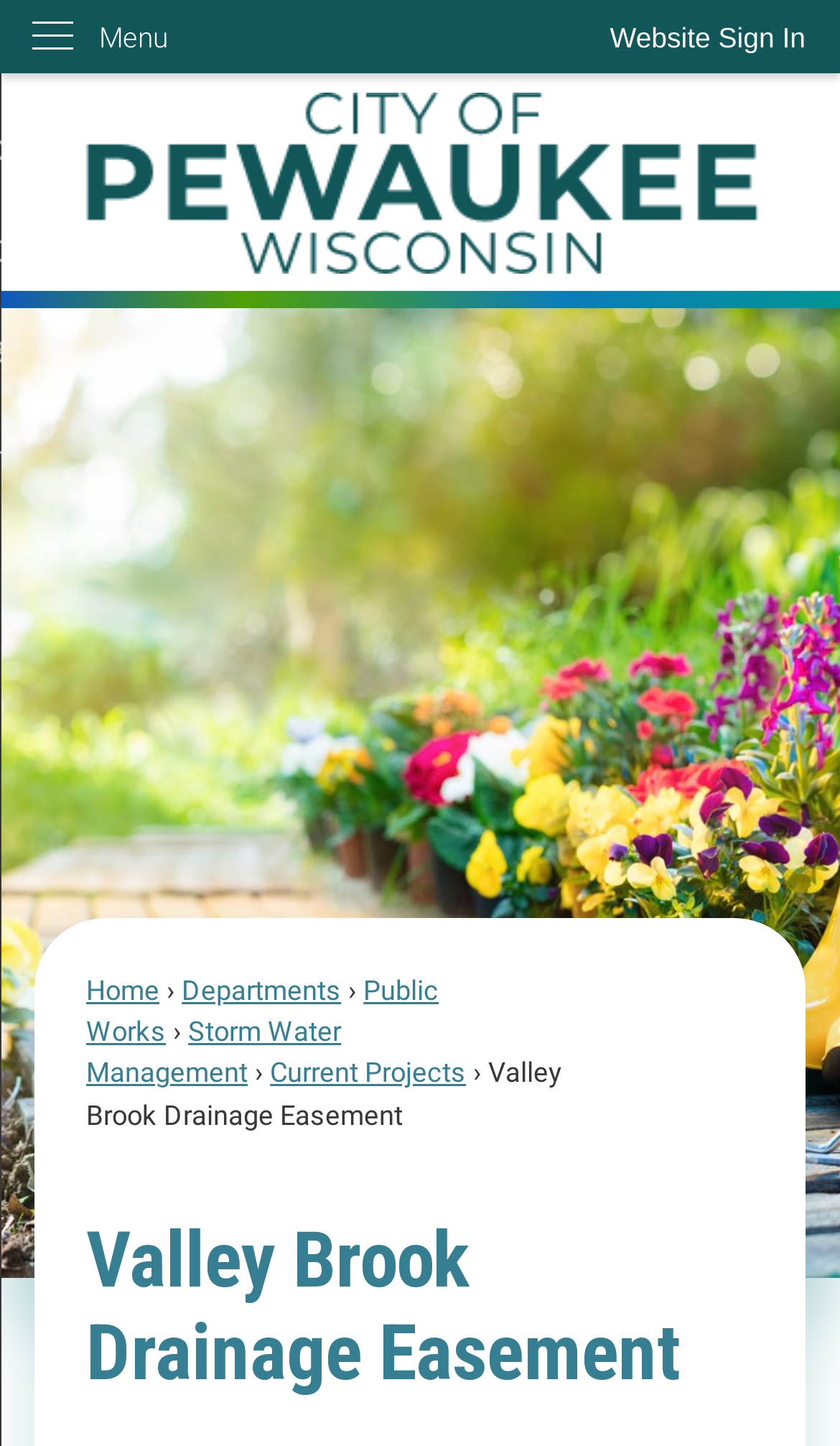Locate the bounding box coordinates of the clickable element to fulfill the following instruction: "View current projects". Provide the coordinates as four float numbers between 0 and 1 in the format [left, top, right, bottom].

[0.321, 0.731, 0.555, 0.753]